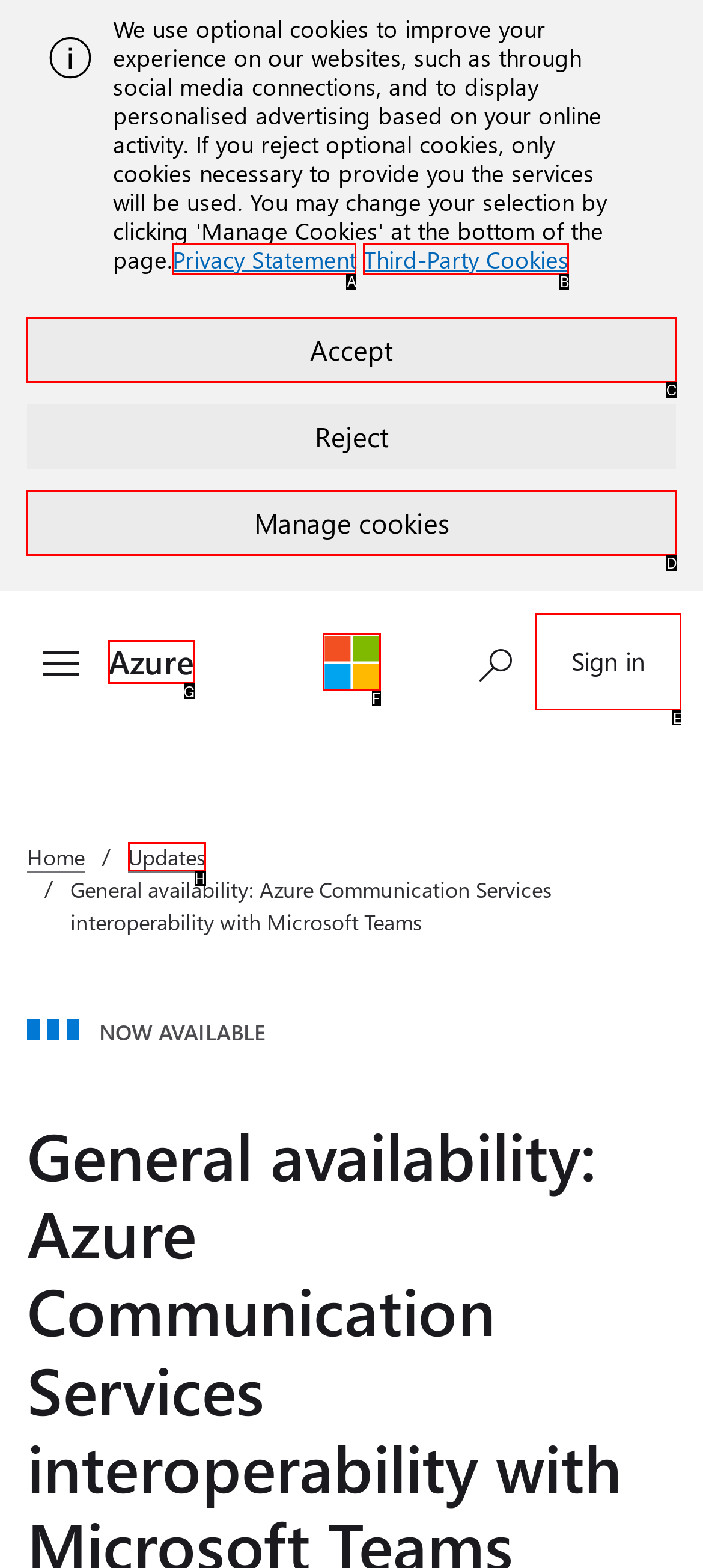Tell me which element should be clicked to achieve the following objective: Sign in
Reply with the letter of the correct option from the displayed choices.

E